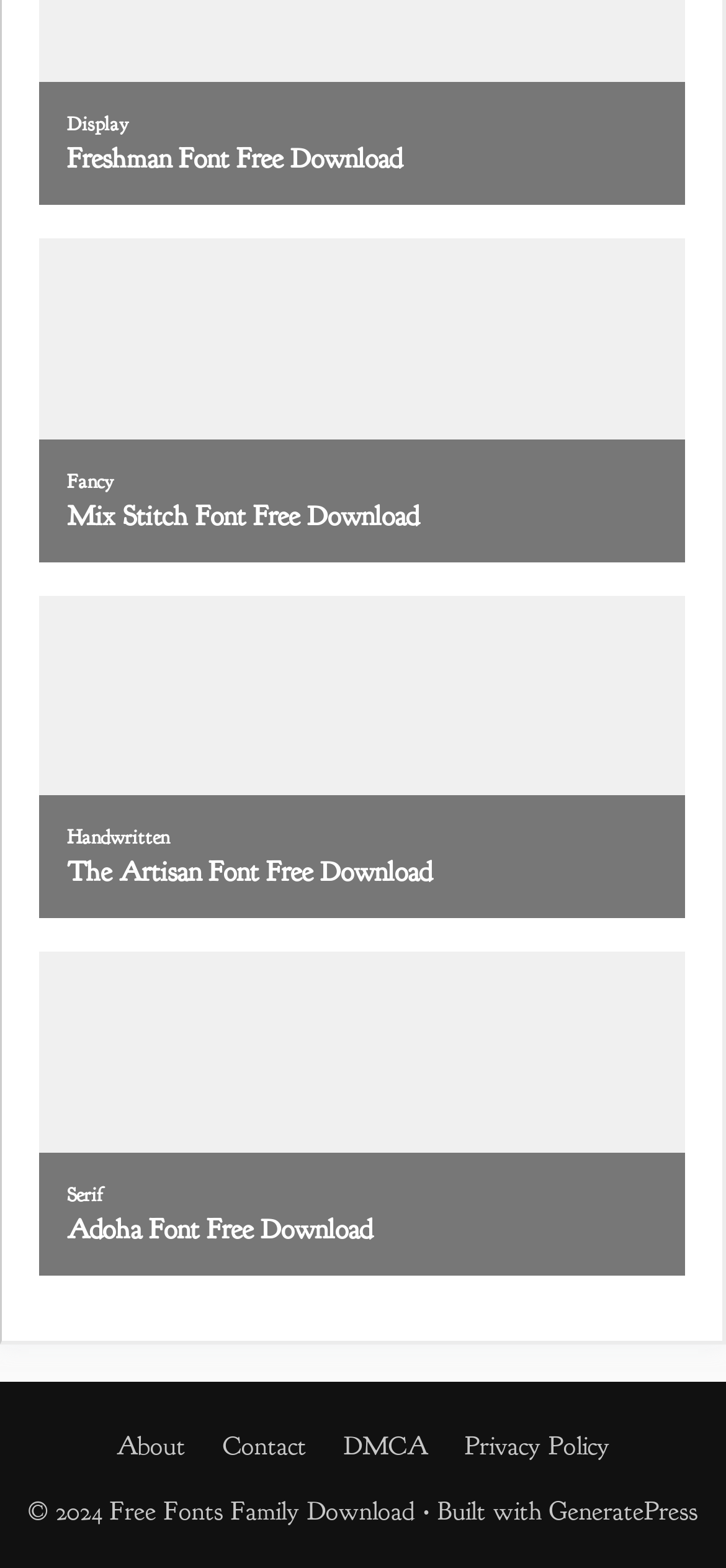How many font categories are available?
Provide a thorough and detailed answer to the question.

By analyzing the webpage, I found five font categories: Display, Fancy, Handwritten, Mix Stitch, and Serif. These categories are represented as links on the webpage.